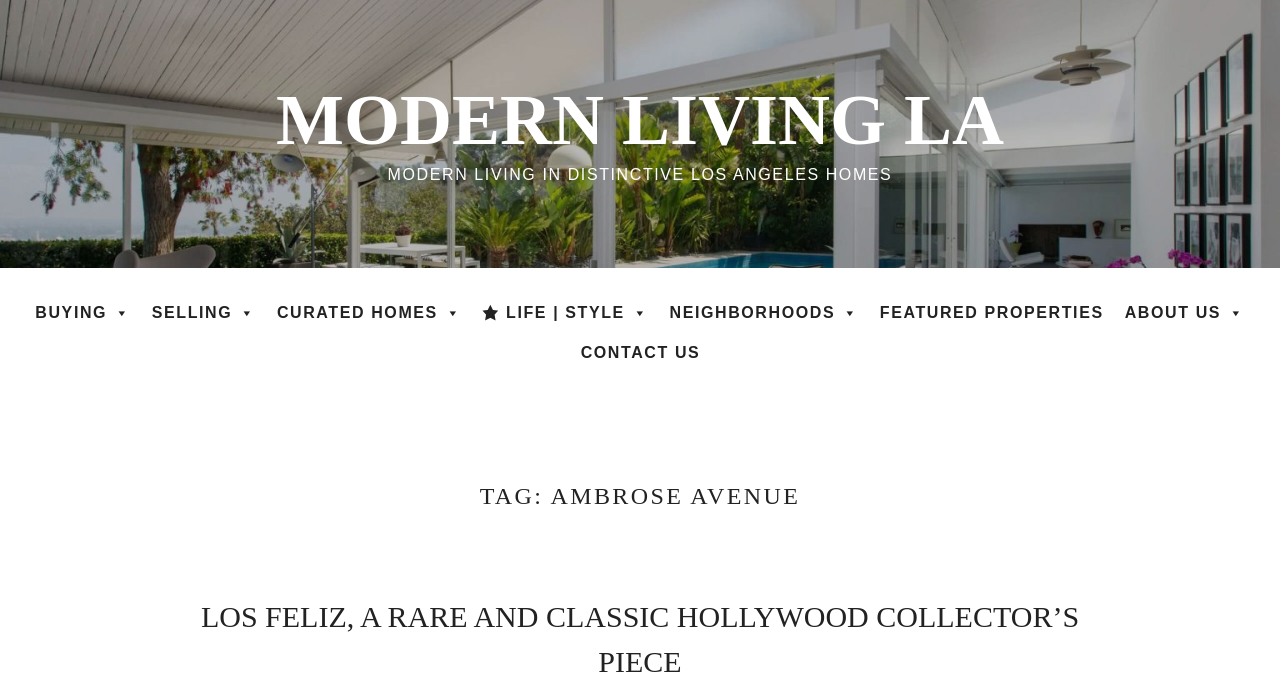Extract the bounding box coordinates for the HTML element that matches this description: "CONTACT US". The coordinates should be four float numbers between 0 and 1, i.e., [left, top, right, bottom].

[0.446, 0.49, 0.555, 0.549]